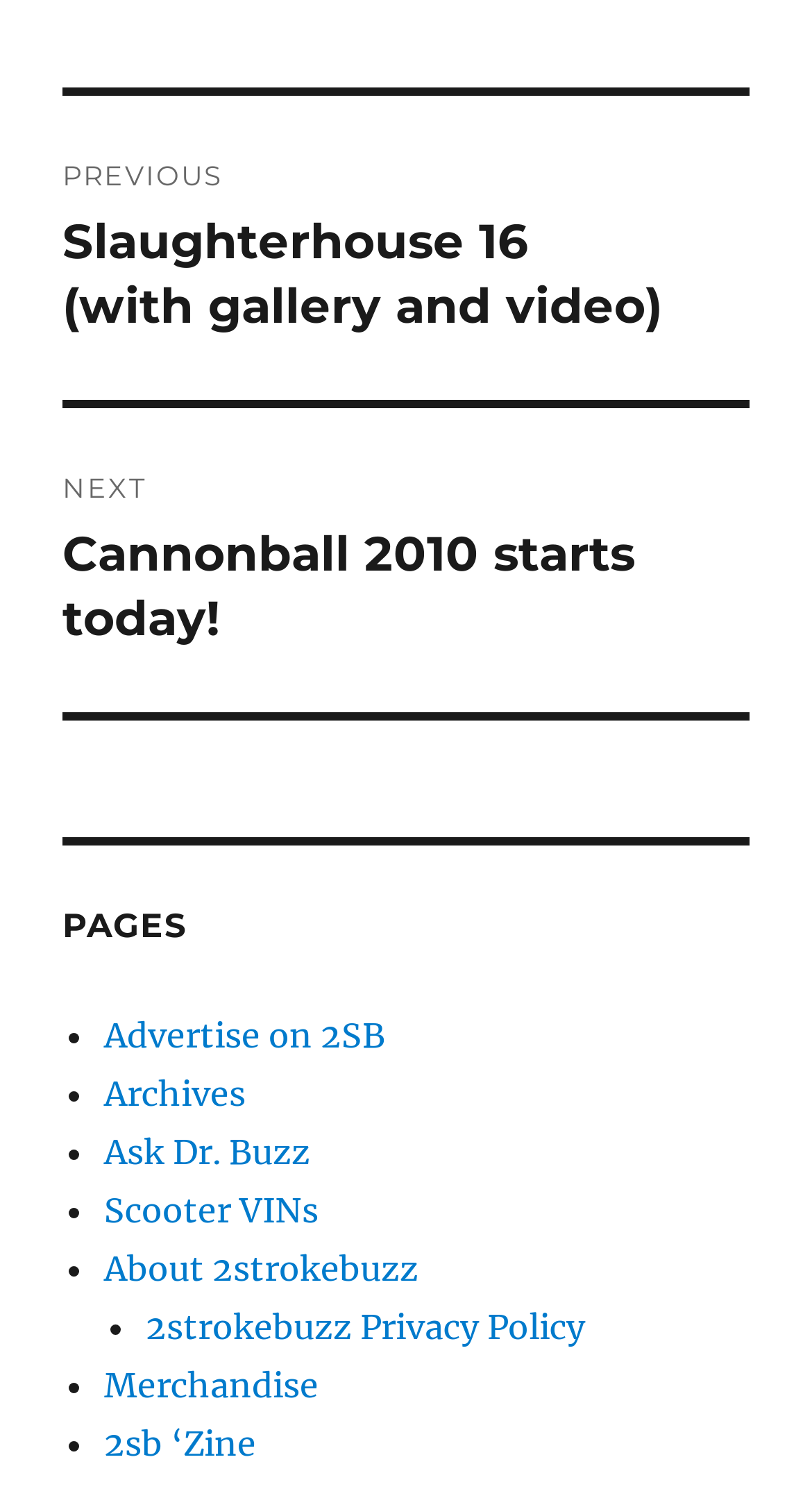What is the previous post?
Using the screenshot, give a one-word or short phrase answer.

Slaughterhouse 16